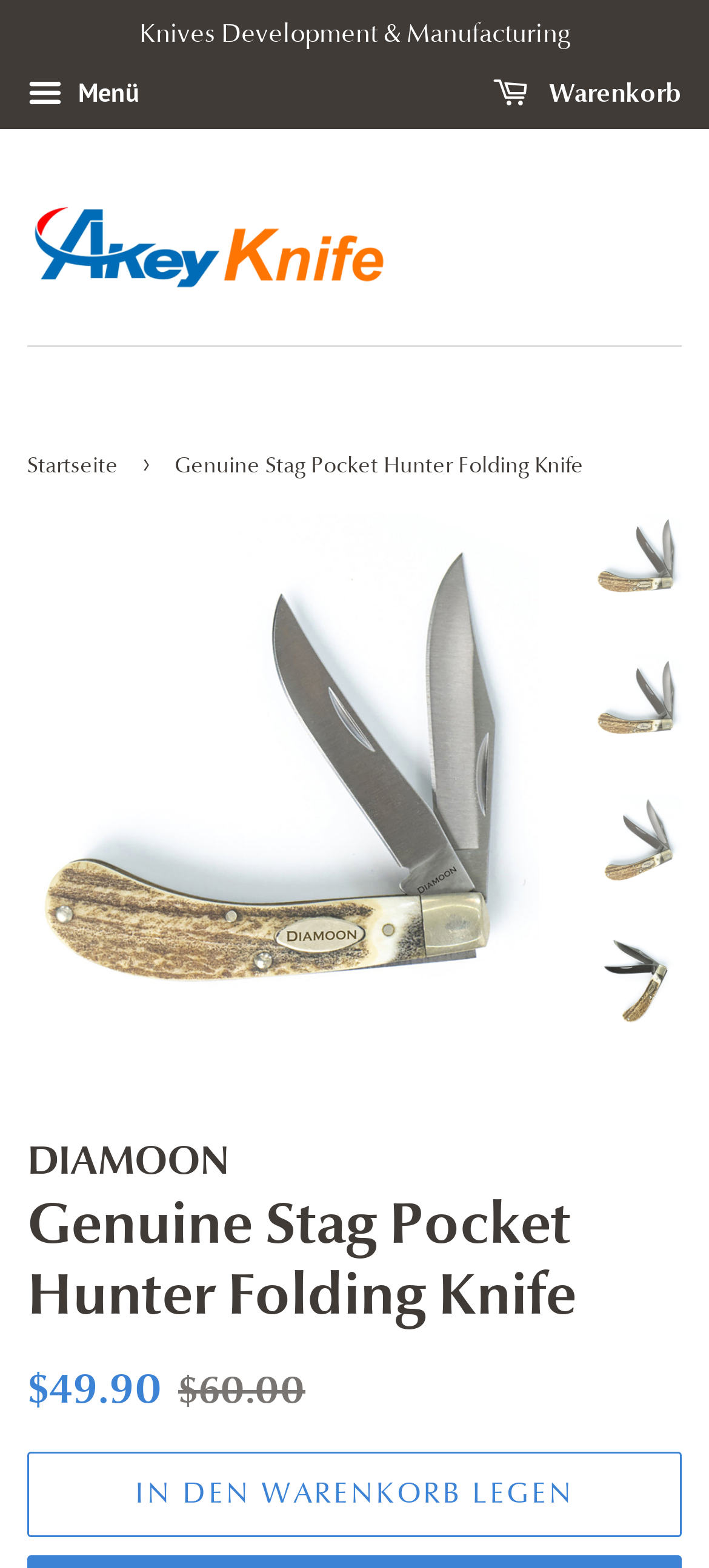Please identify the bounding box coordinates of the region to click in order to complete the given instruction: "Visit 'AkeyKnife'". The coordinates should be four float numbers between 0 and 1, i.e., [left, top, right, bottom].

[0.038, 0.129, 0.551, 0.186]